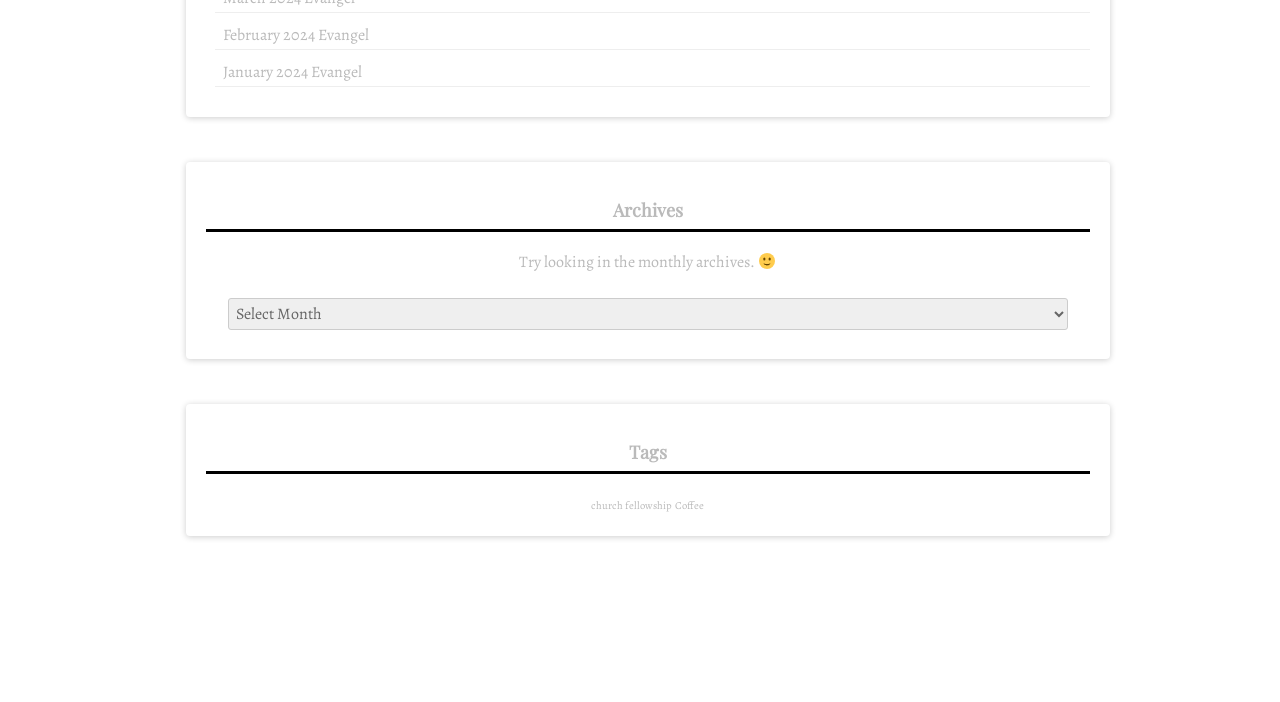Using the given element description, provide the bounding box coordinates (top-left x, top-left y, bottom-right x, bottom-right y) for the corresponding UI element in the screenshot: Coffee

[0.528, 0.71, 0.55, 0.731]